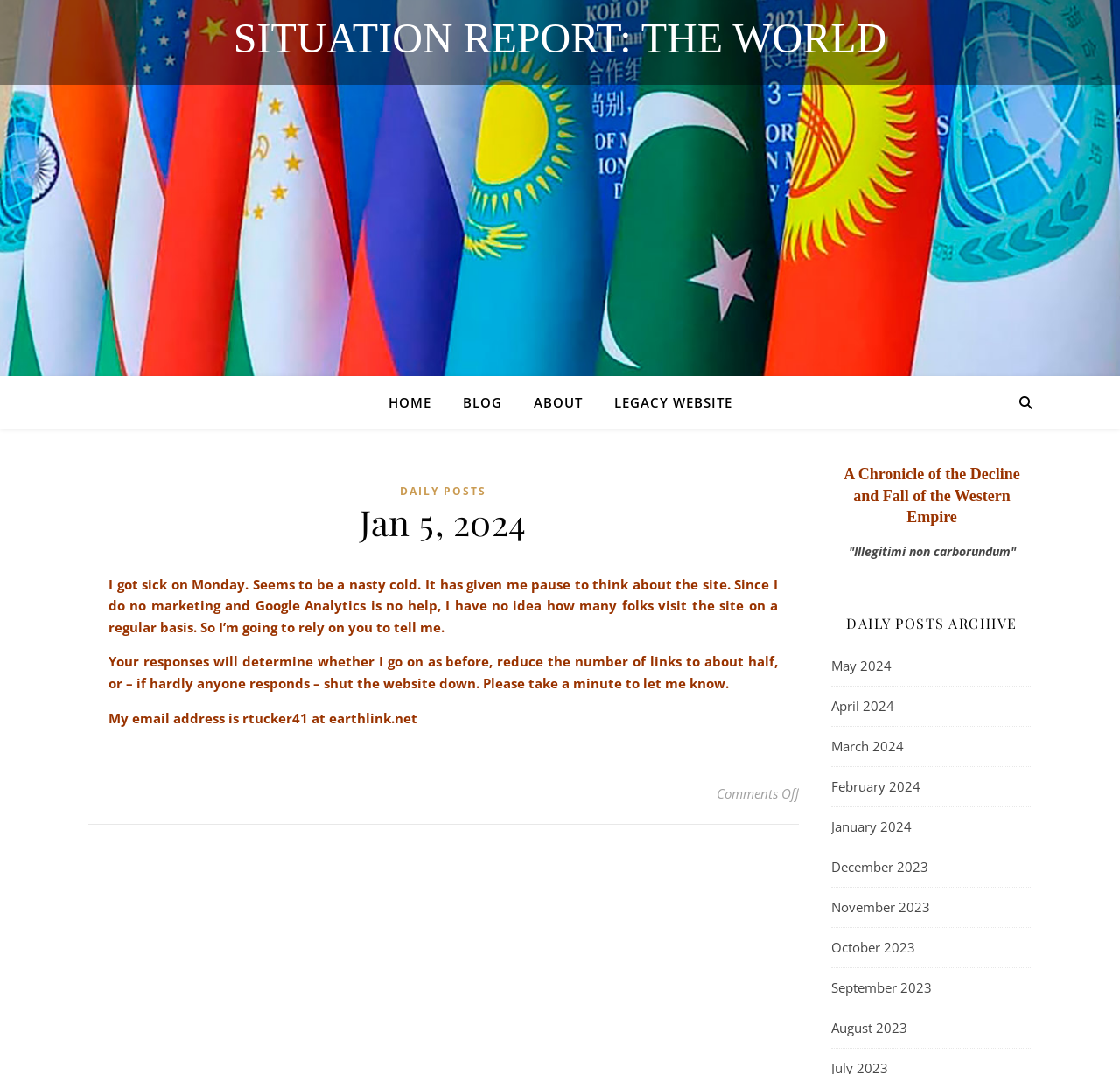Please indicate the bounding box coordinates of the element's region to be clicked to achieve the instruction: "read daily posts". Provide the coordinates as four float numbers between 0 and 1, i.e., [left, top, right, bottom].

[0.357, 0.448, 0.434, 0.468]